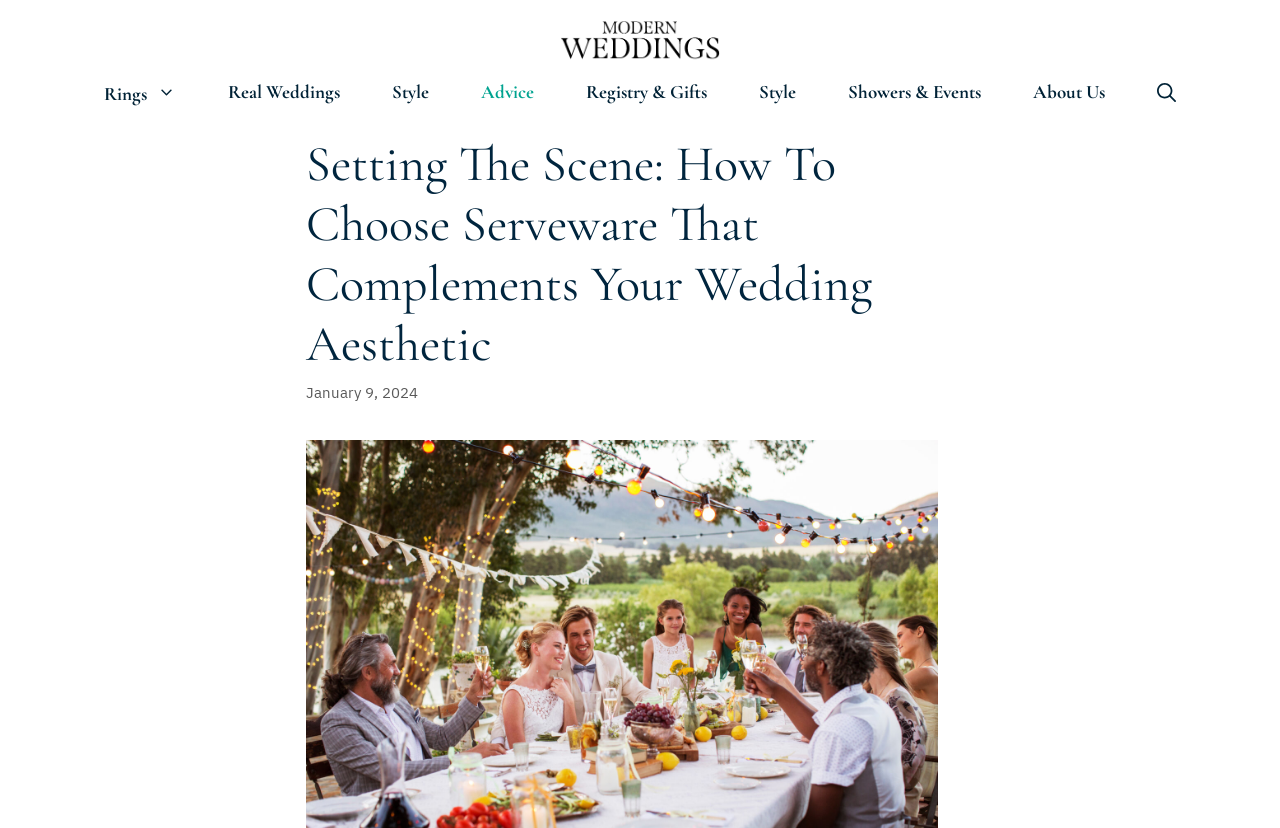Reply to the question with a brief word or phrase: What is the purpose of the link 'Open Search Bar'?

To open a search bar